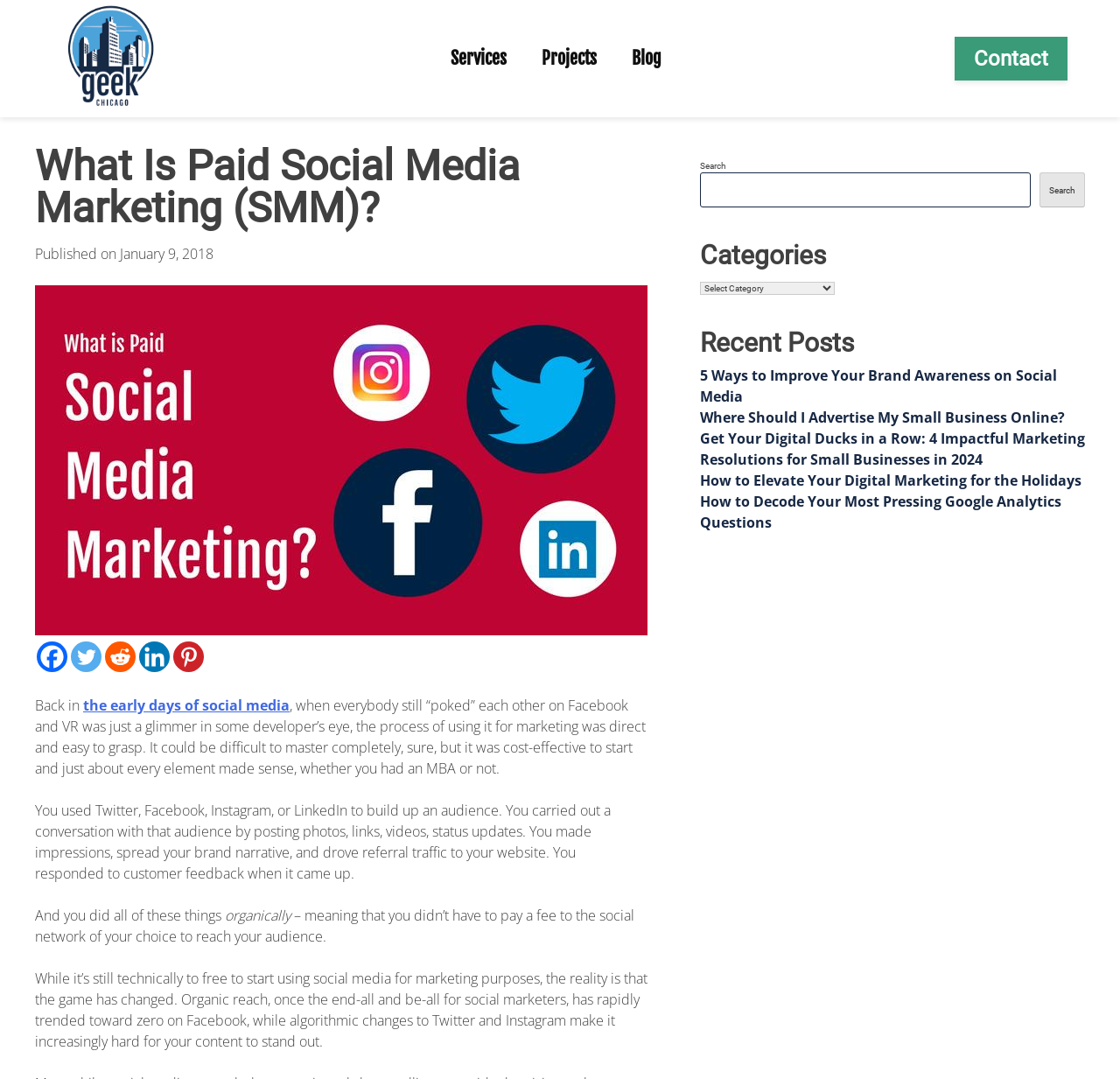Indicate the bounding box coordinates of the element that needs to be clicked to satisfy the following instruction: "Search for something". The coordinates should be four float numbers between 0 and 1, i.e., [left, top, right, bottom].

[0.625, 0.16, 0.92, 0.192]